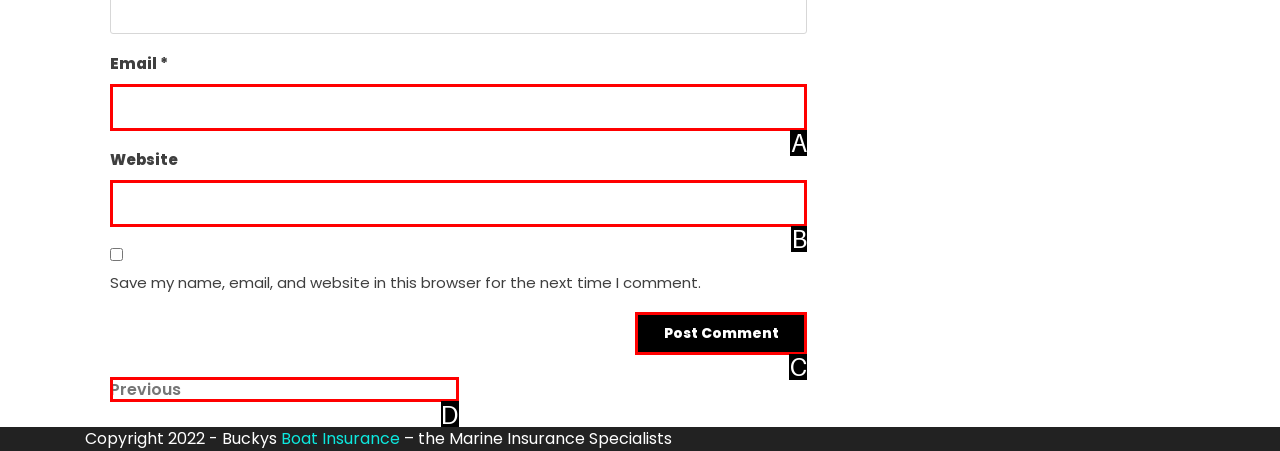Choose the letter that best represents the description: parent_node: Email * aria-describedby="email-notes" name="email". Provide the letter as your response.

A